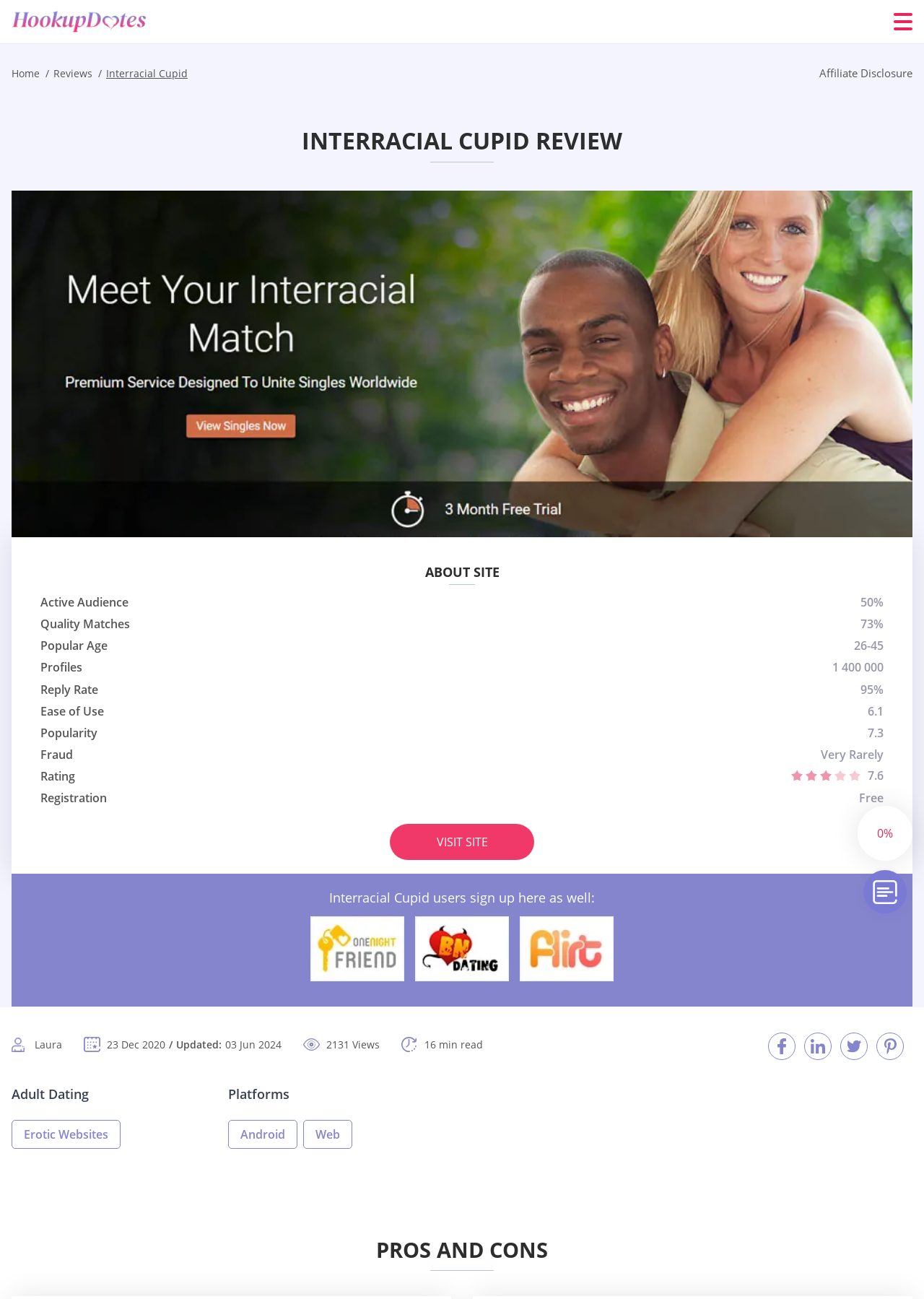Identify the bounding box coordinates of the section that should be clicked to achieve the task described: "Click the 'Reviews' link".

[0.058, 0.051, 0.1, 0.062]